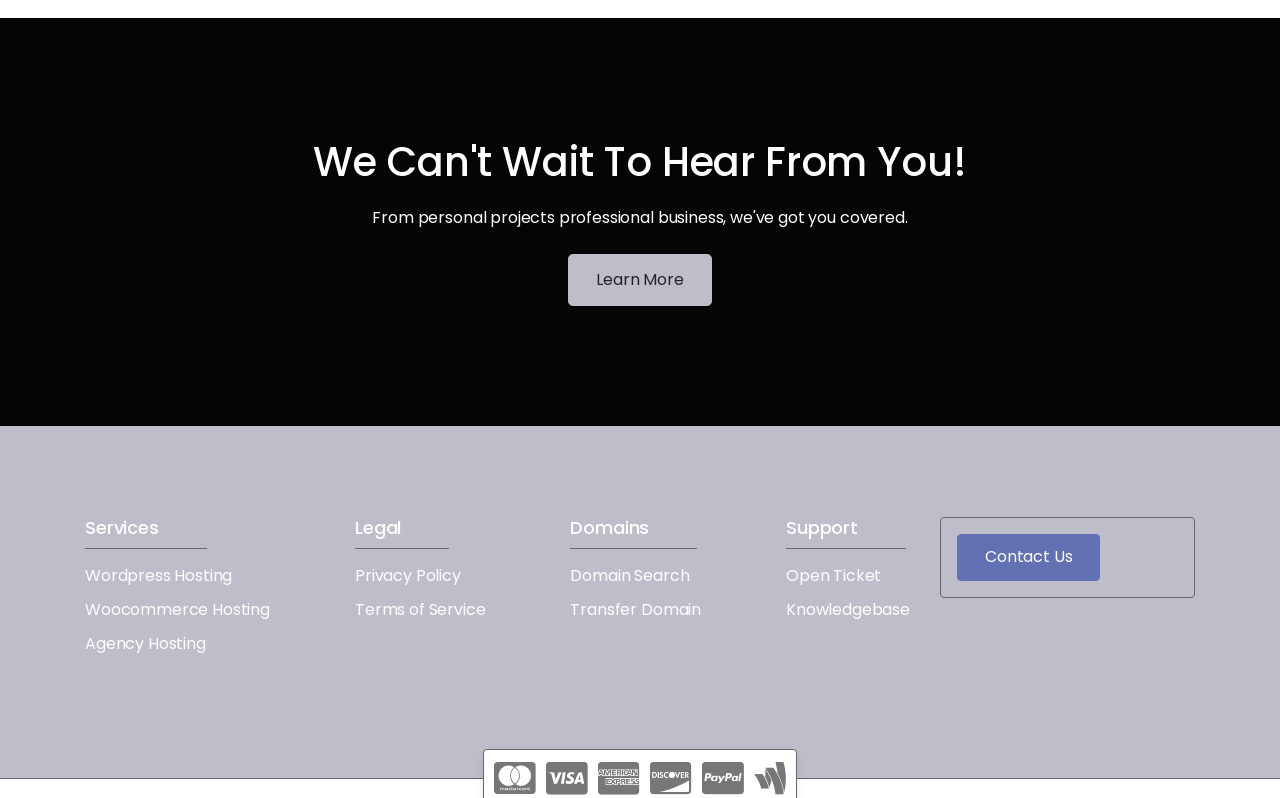Give a one-word or short-phrase answer to the following question: 
What is the first link under Domains?

Domain Search